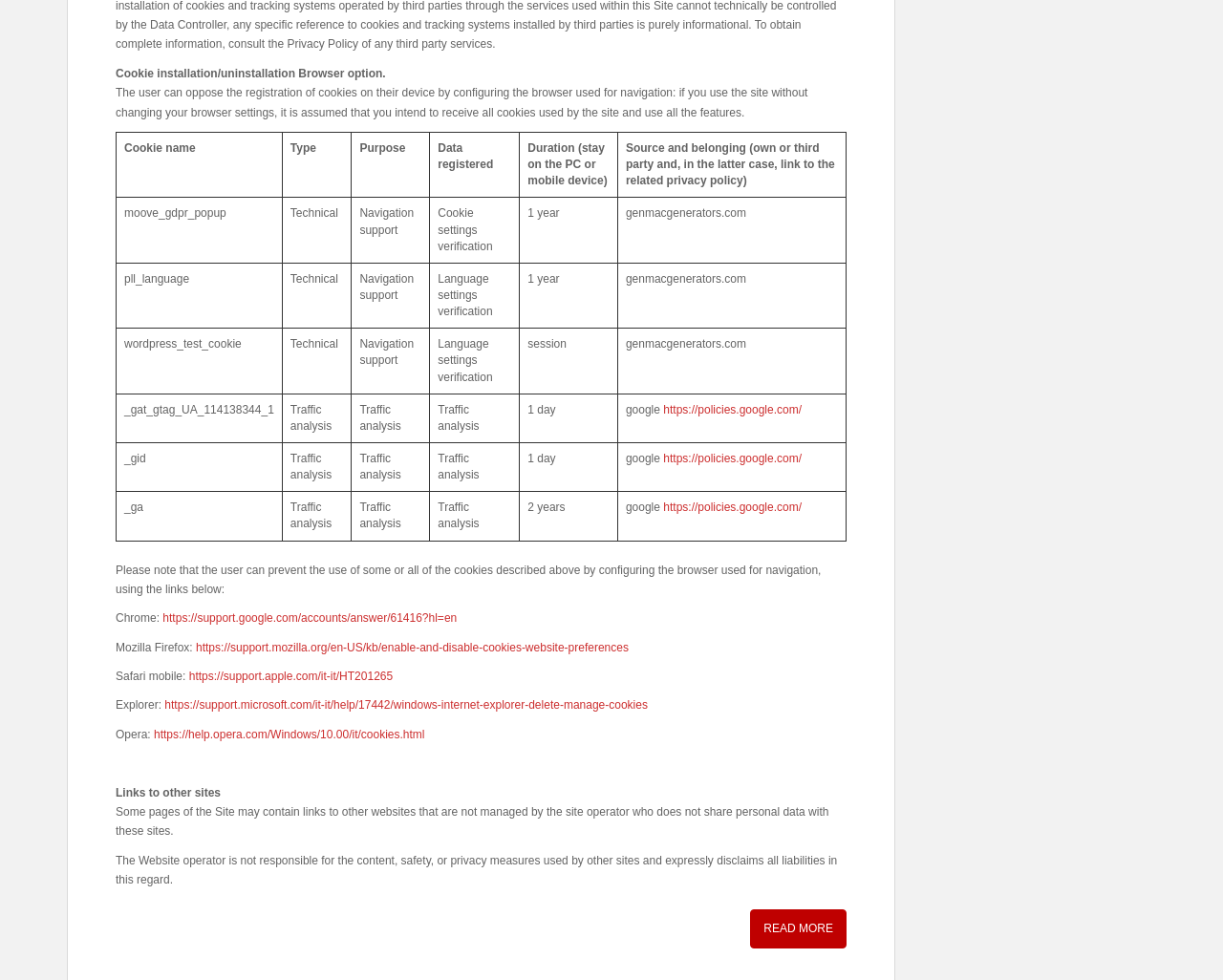What is the purpose of the '_gat_gtag_UA_114138344_1' cookie?
Please interpret the details in the image and answer the question thoroughly.

According to the table, the '_gat_gtag_UA_114138344_1' cookie has a purpose of 'Traffic analysis', which is used to analyze traffic on the website.